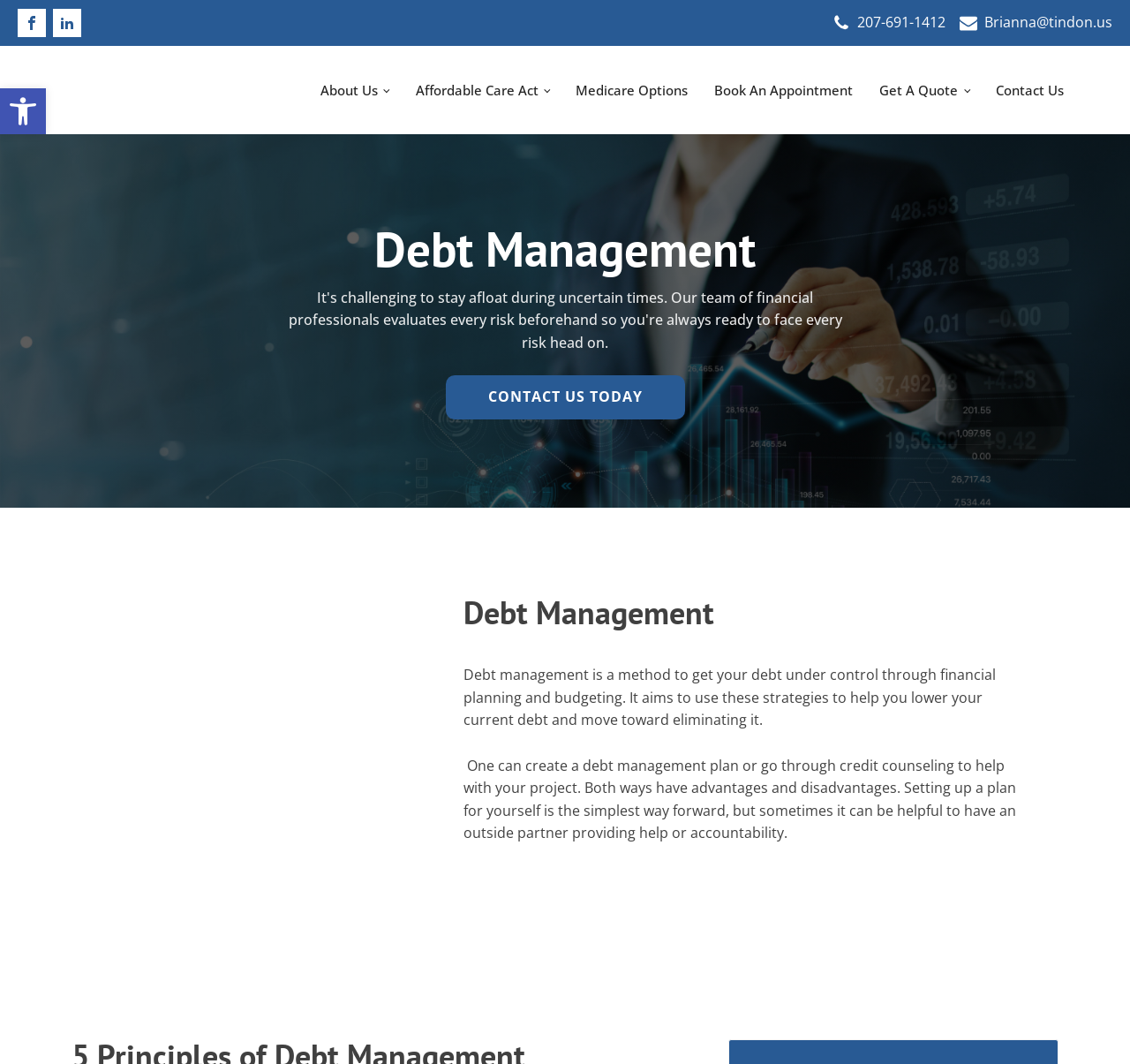What is the phone number to contact the company?
Please provide a comprehensive answer based on the details in the screenshot.

I found the phone number by looking at the contact information section, where I saw a link labeled '207-691-1412'.